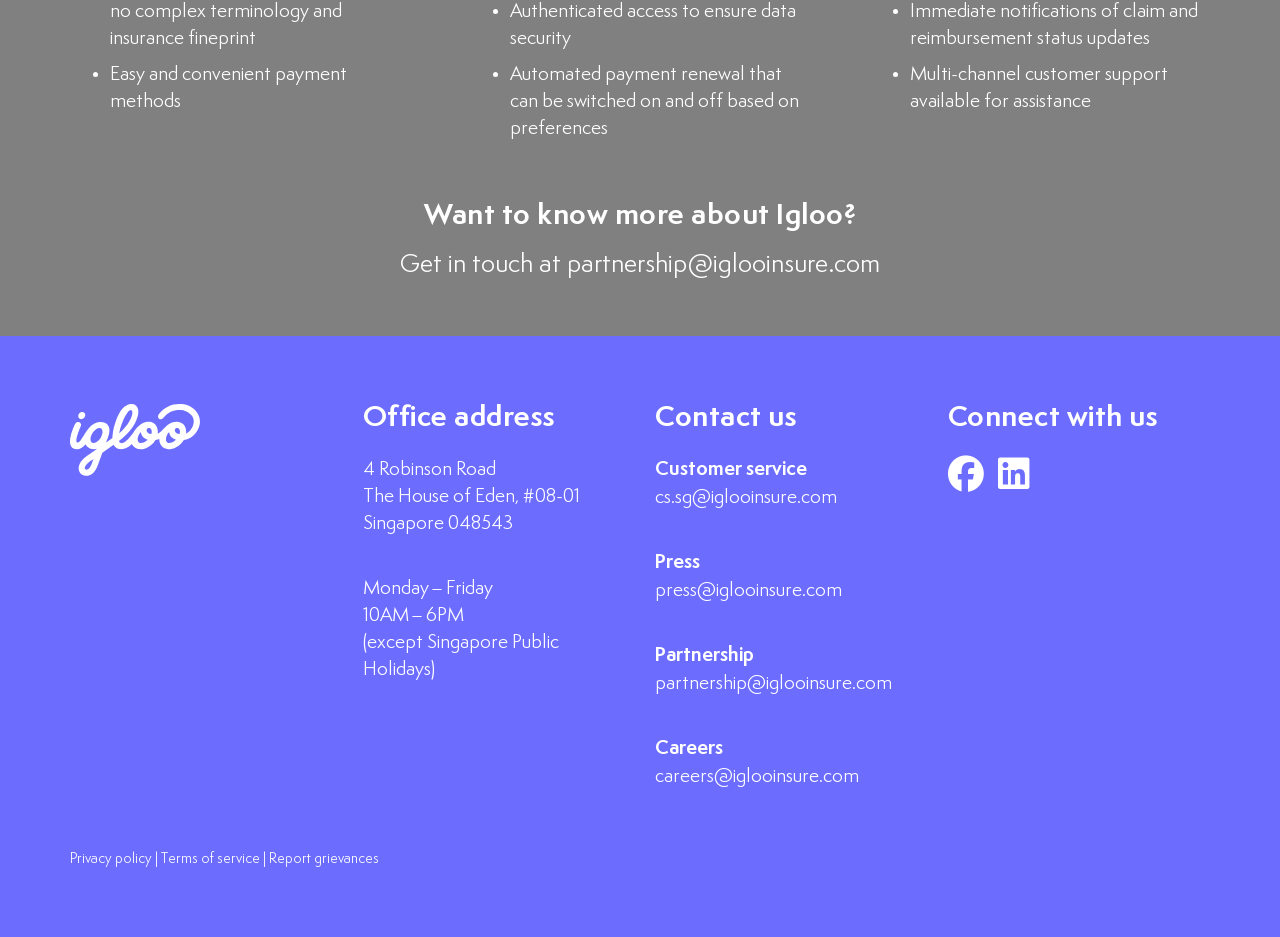What are the office hours?
Answer the question with a detailed and thorough explanation.

I found the office hours by looking at the section with the heading 'Office address' and found the static text 'Monday – Friday' followed by the hours '10AM – 6PM'.